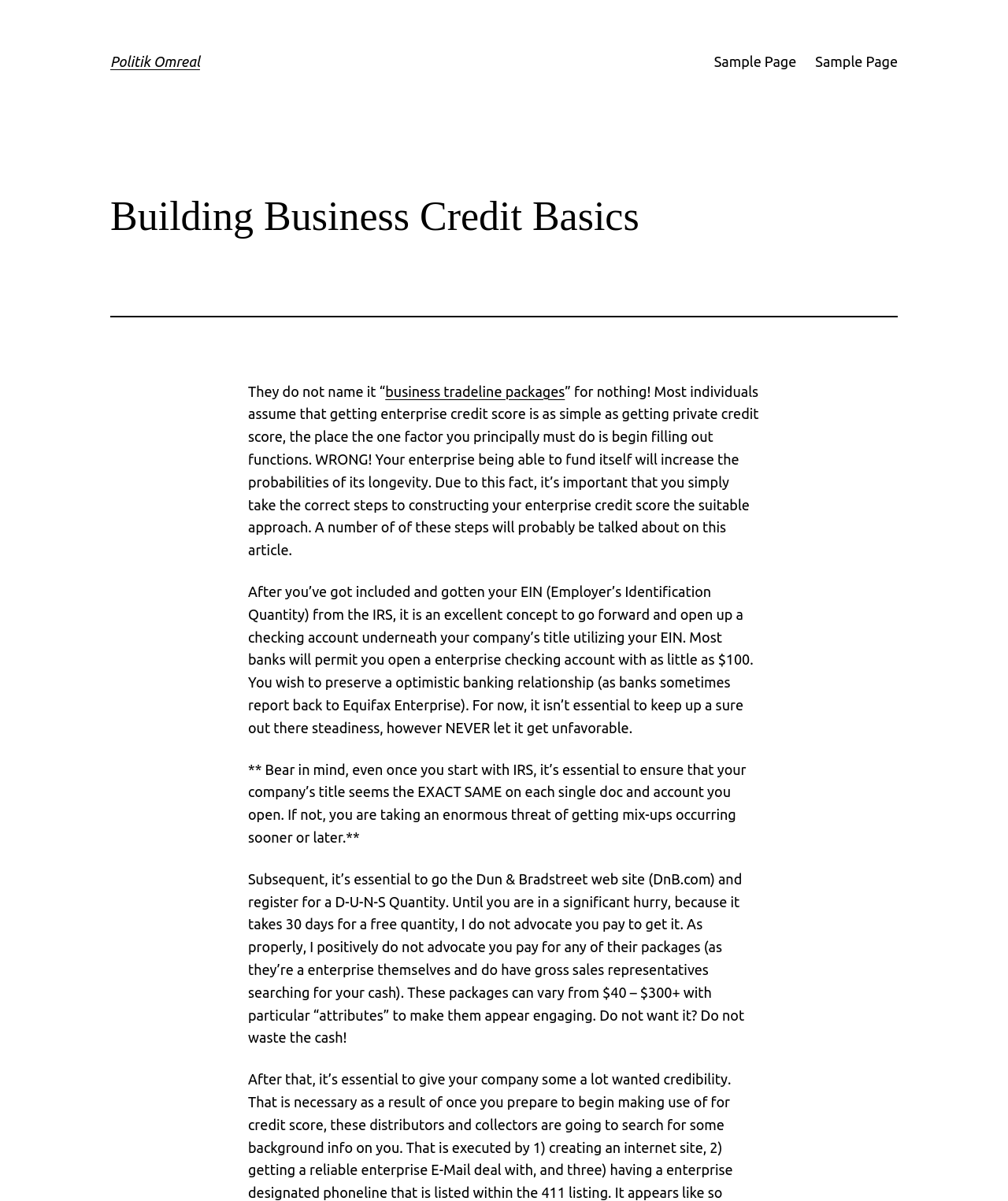Find the bounding box coordinates for the UI element that matches this description: "business tradeline packages".

[0.382, 0.319, 0.56, 0.332]